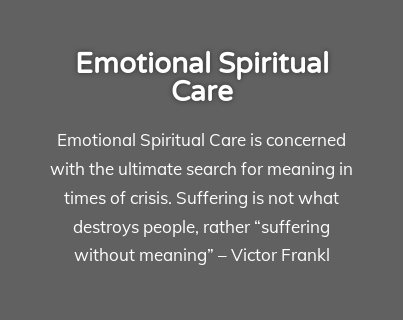Describe every significant element in the image thoroughly.

The image titled "Emotional Spiritual Care" serves as a powerful representation of the concept of providing emotional and spiritual support during crises. The caption outlines the essence of Emotional Spiritual Care, emphasizing its focus on the search for meaning in difficult times. It highlights the impactful quote by Victor Frankl, which underscores the idea that it's not suffering itself that is detrimental, but rather suffering that lacks meaning. This image is part of a broader discussion on the various services offered, specifically addressing the needs of individuals in emotional turmoil due to emergencies and disasters. The visual appeal is complemented by the profound message of compassion and understanding, reinforcing the importance of emotional resilience in challenging situations.